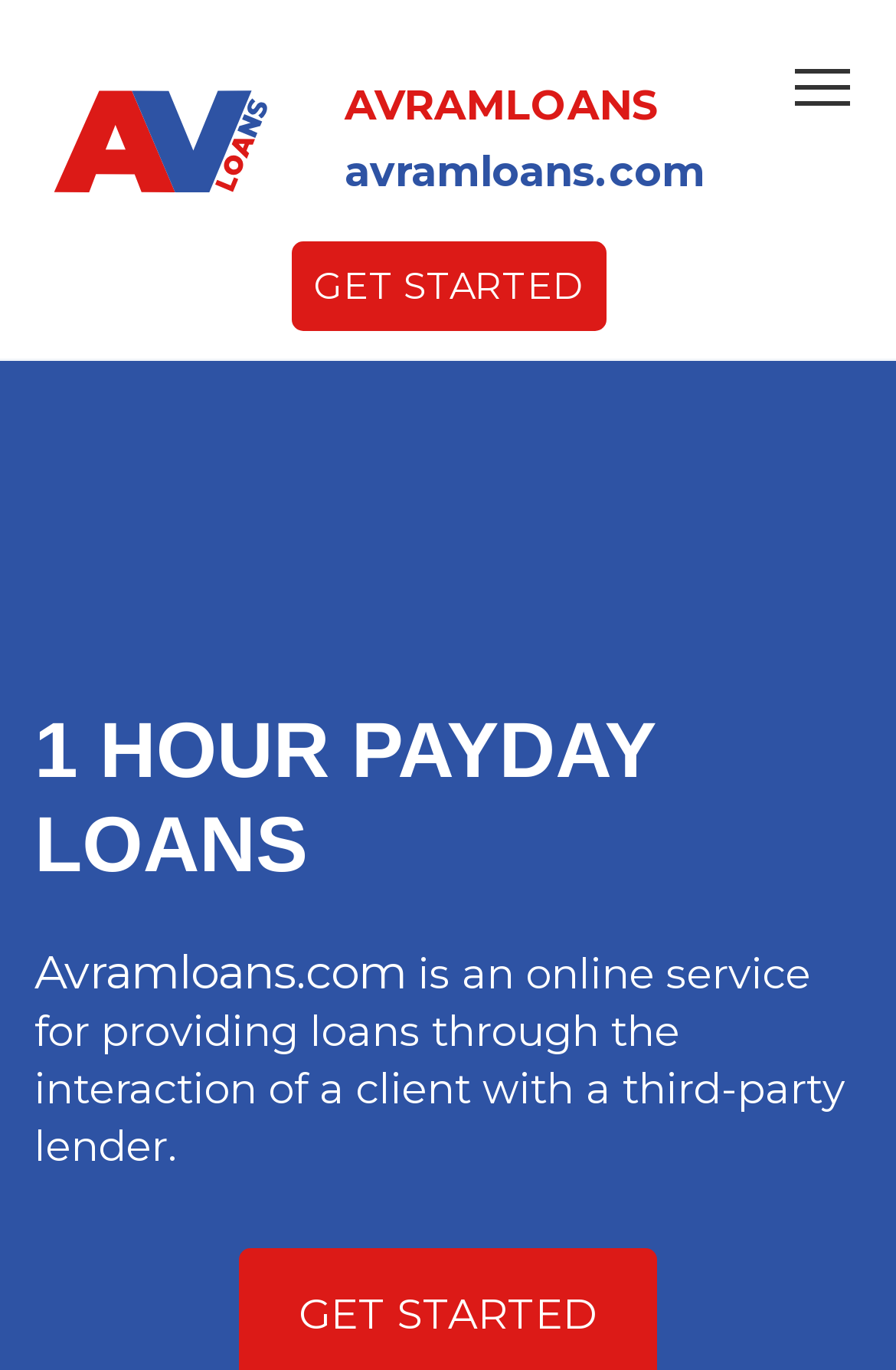Locate the UI element described by Get started and provide its bounding box coordinates. Use the format (top-left x, top-left y, bottom-right x, bottom-right y) with all values as floating point numbers between 0 and 1.

[0.324, 0.176, 0.676, 0.242]